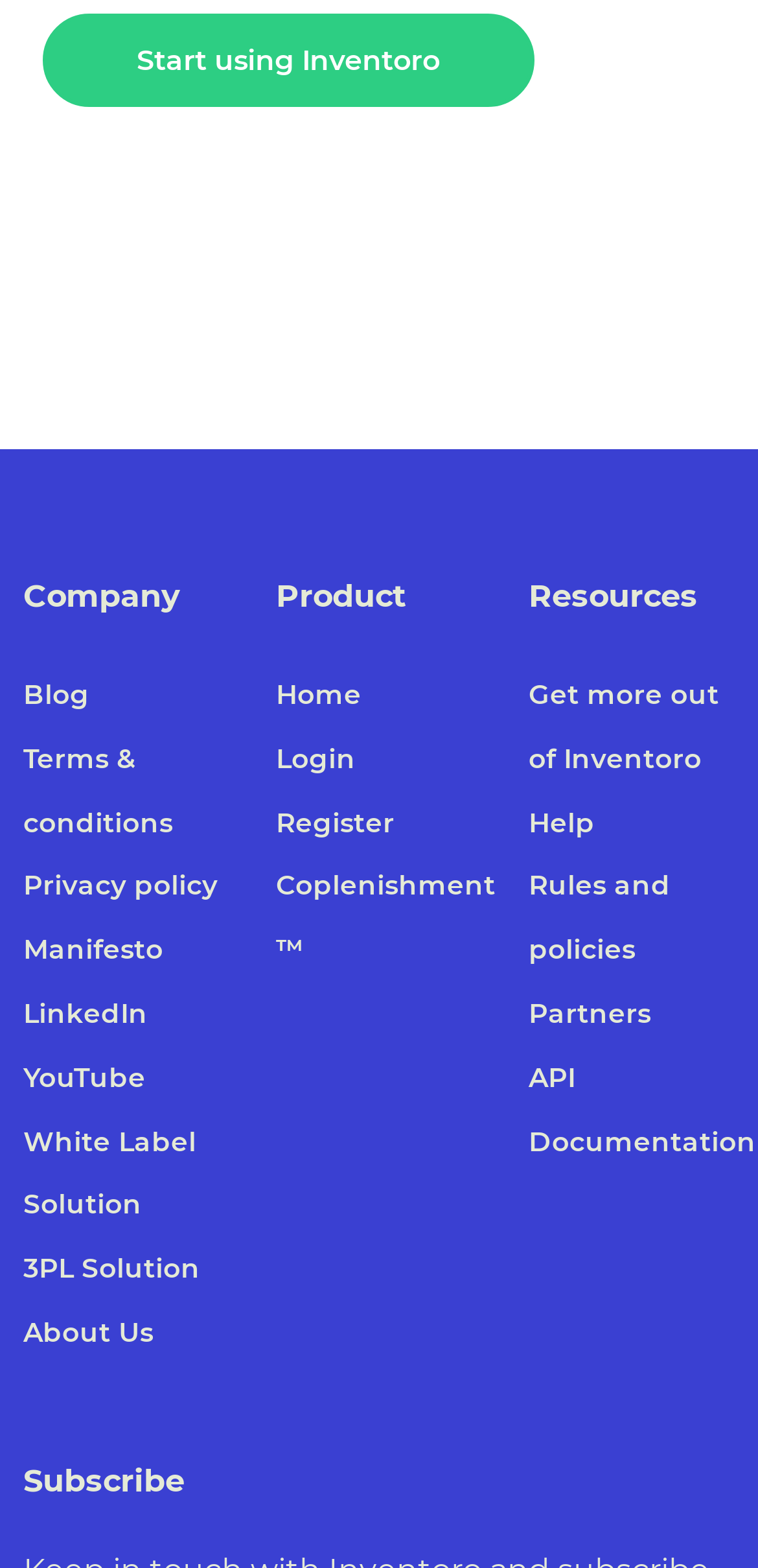Given the description of a UI element: "Help", identify the bounding box coordinates of the matching element in the webpage screenshot.

[0.697, 0.514, 0.785, 0.534]